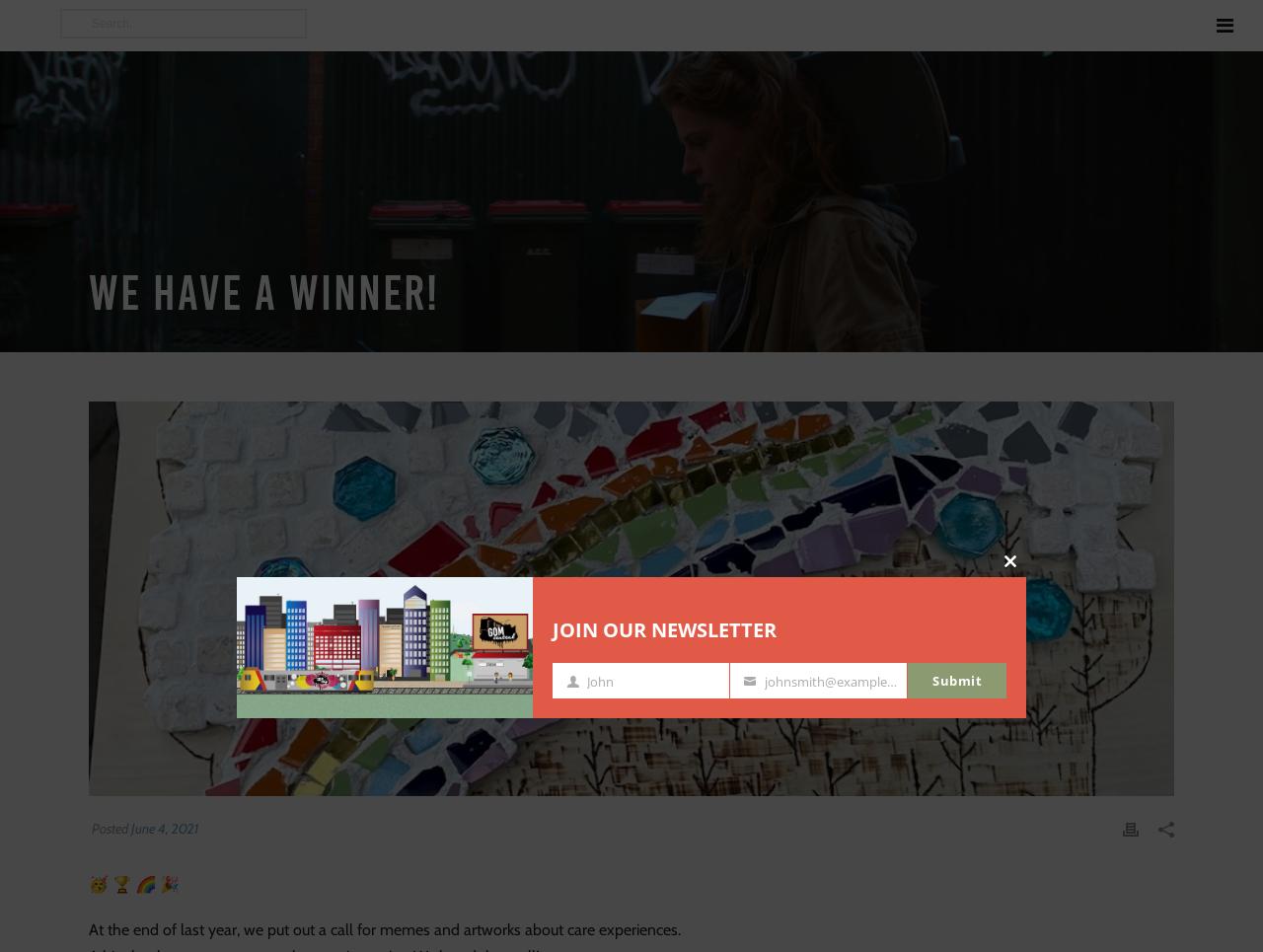What is the purpose of the textbox?
Based on the screenshot, provide your answer in one word or phrase.

Search